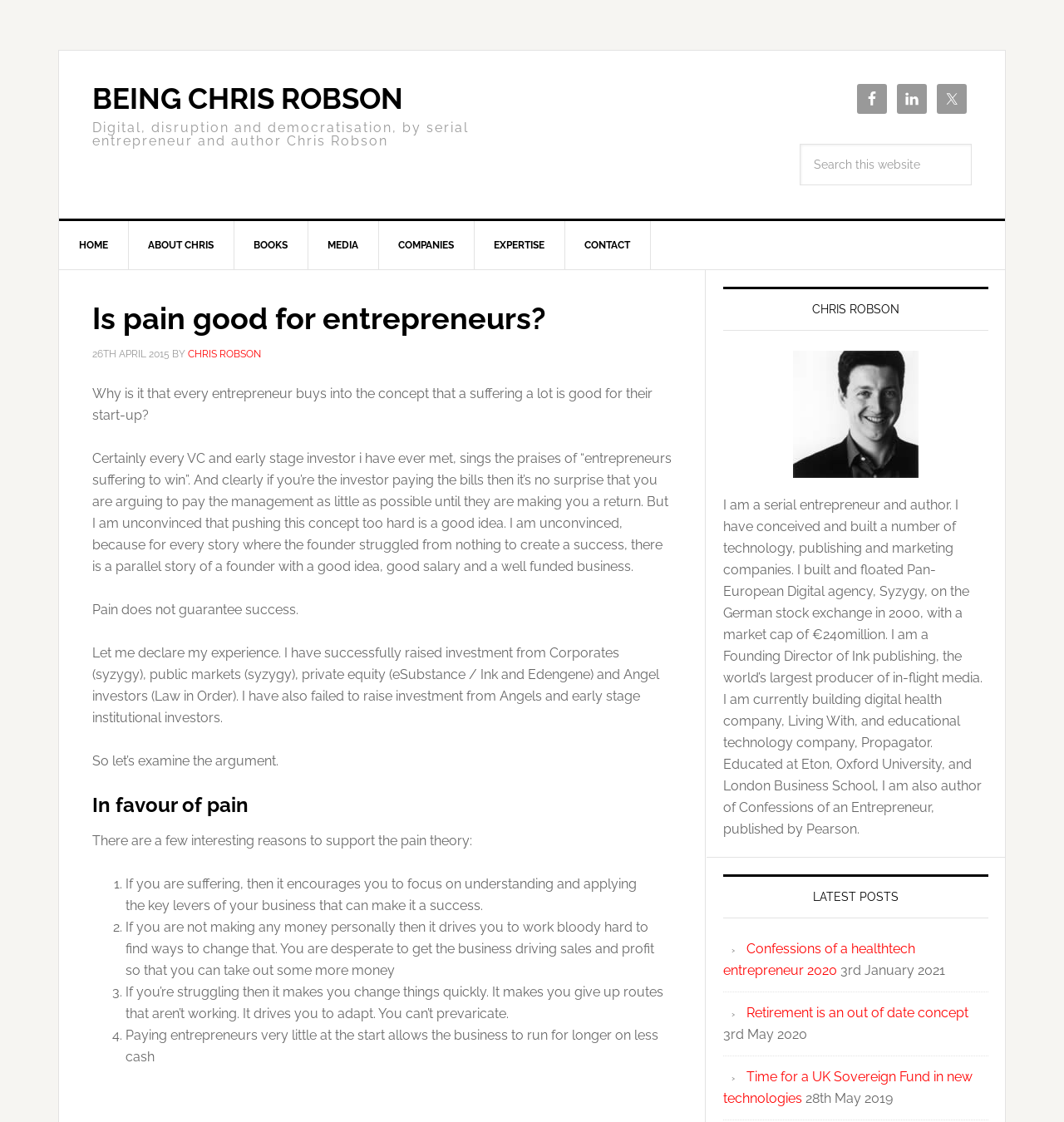Please determine the bounding box coordinates of the element to click on in order to accomplish the following task: "View latest post 'Confessions of a healthtech entrepreneur 2020'". Ensure the coordinates are four float numbers ranging from 0 to 1, i.e., [left, top, right, bottom].

[0.68, 0.838, 0.86, 0.872]